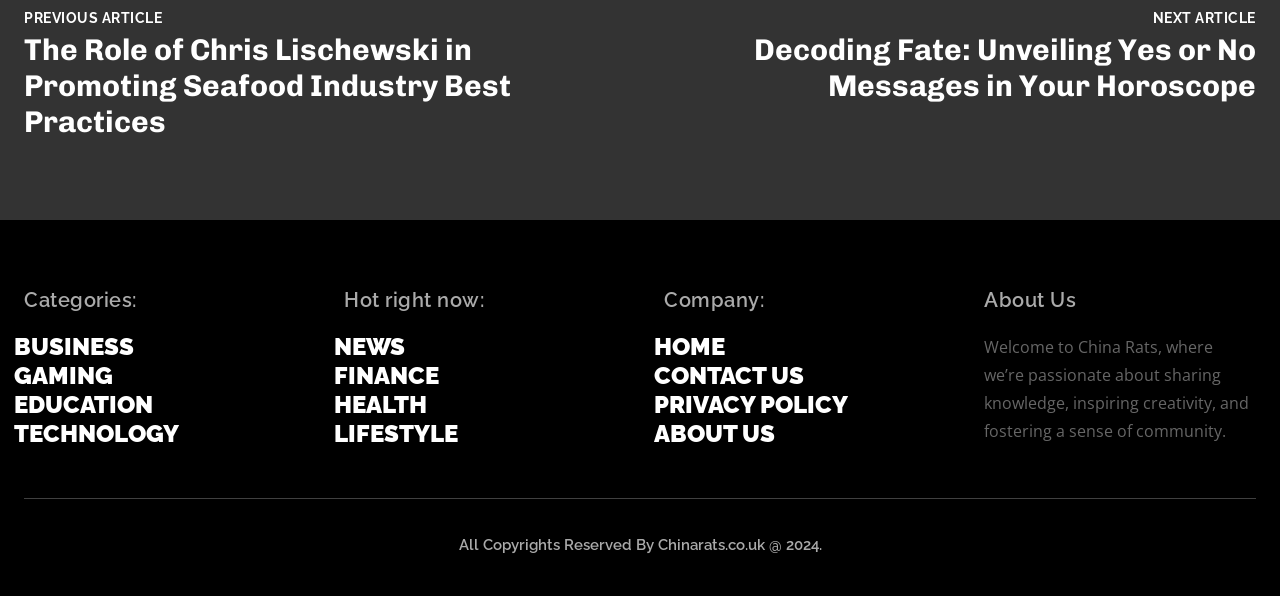How many links are under 'Hot right now:'?
Please ensure your answer is as detailed and informative as possible.

I counted the number of links under the 'Hot right now:' heading, which are 'NEWS', 'FINANCE', 'HEALTH', and 'LIFESTYLE', so there are 4 links listed.